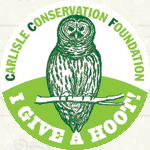Craft a thorough explanation of what is depicted in the image.

The image features a circular logo for the Carlisle Conservation Foundation, prominently displaying an owl perched on a branch. The design is predominantly green, symbolizing nature and conservation efforts. Surrounding the owl, the text “CARLISLE CONSERVATION FOUNDATION” is arched at the top, while the phrase “I GIVE A HOOT!” boldly occupies the bottom section of the logo. This imagery conveys a strong message about environmental awareness and the foundation's commitment to wildlife conservation. The overall aesthetic is cheerful and engaging, aimed at encouraging community support for conservation initiatives.